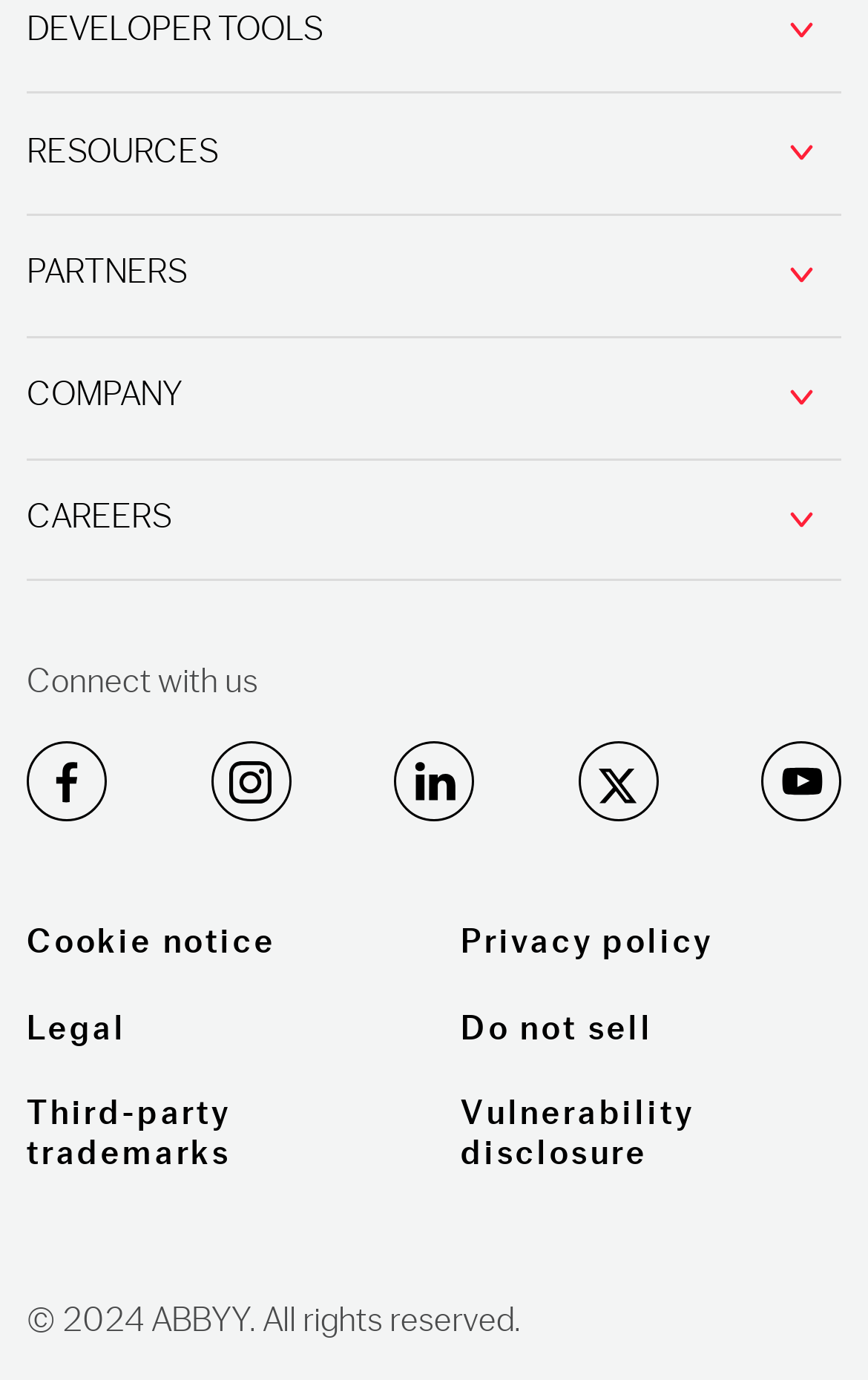Please identify the bounding box coordinates of the element that needs to be clicked to execute the following command: "Learn about Intelligent Process Automation". Provide the bounding box using four float numbers between 0 and 1, formatted as [left, top, right, bottom].

[0.113, 0.085, 0.754, 0.124]